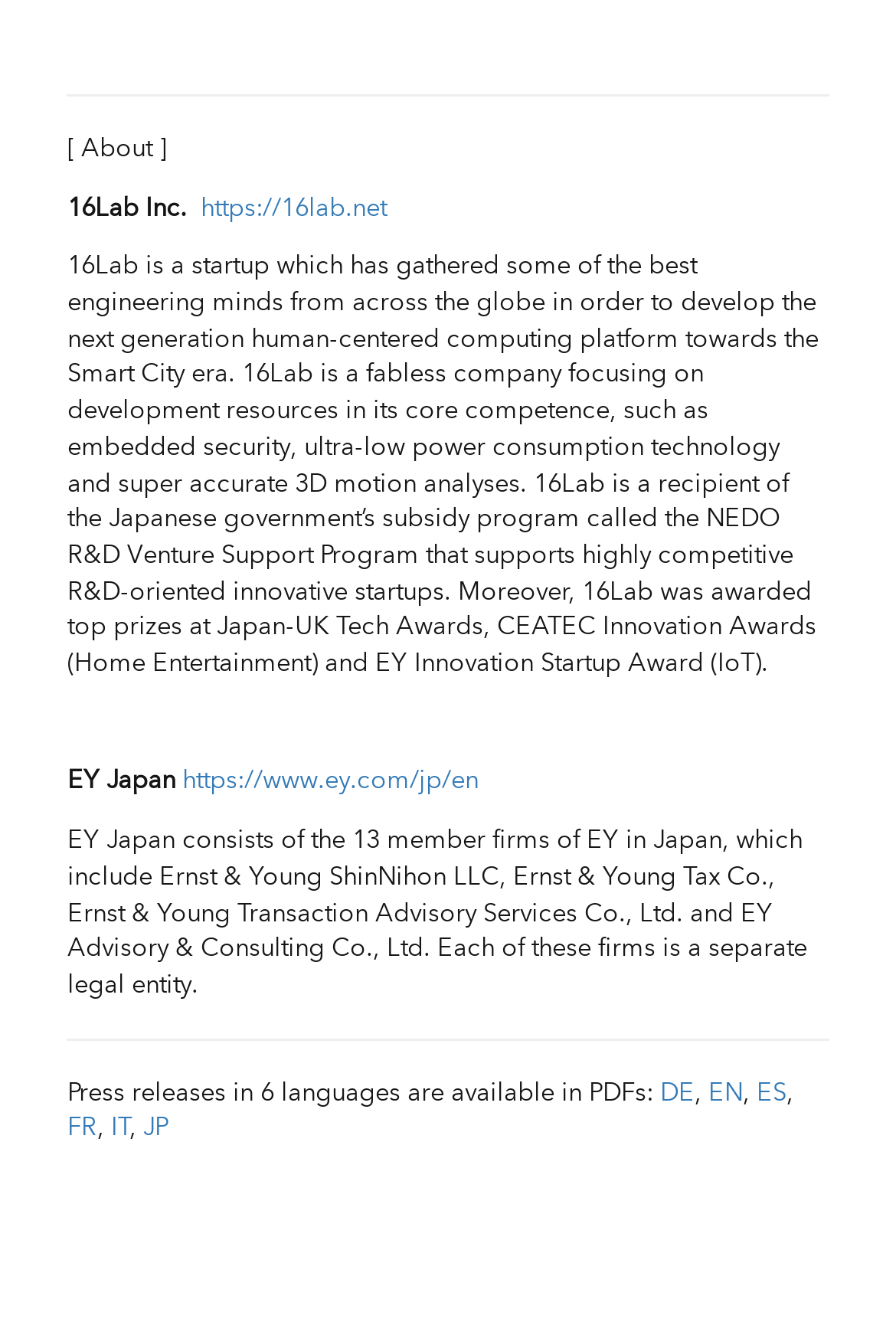What is the name of the government program that 16Lab is a recipient of?
Answer the question with a single word or phrase derived from the image.

NEDO R&D Venture Support Program